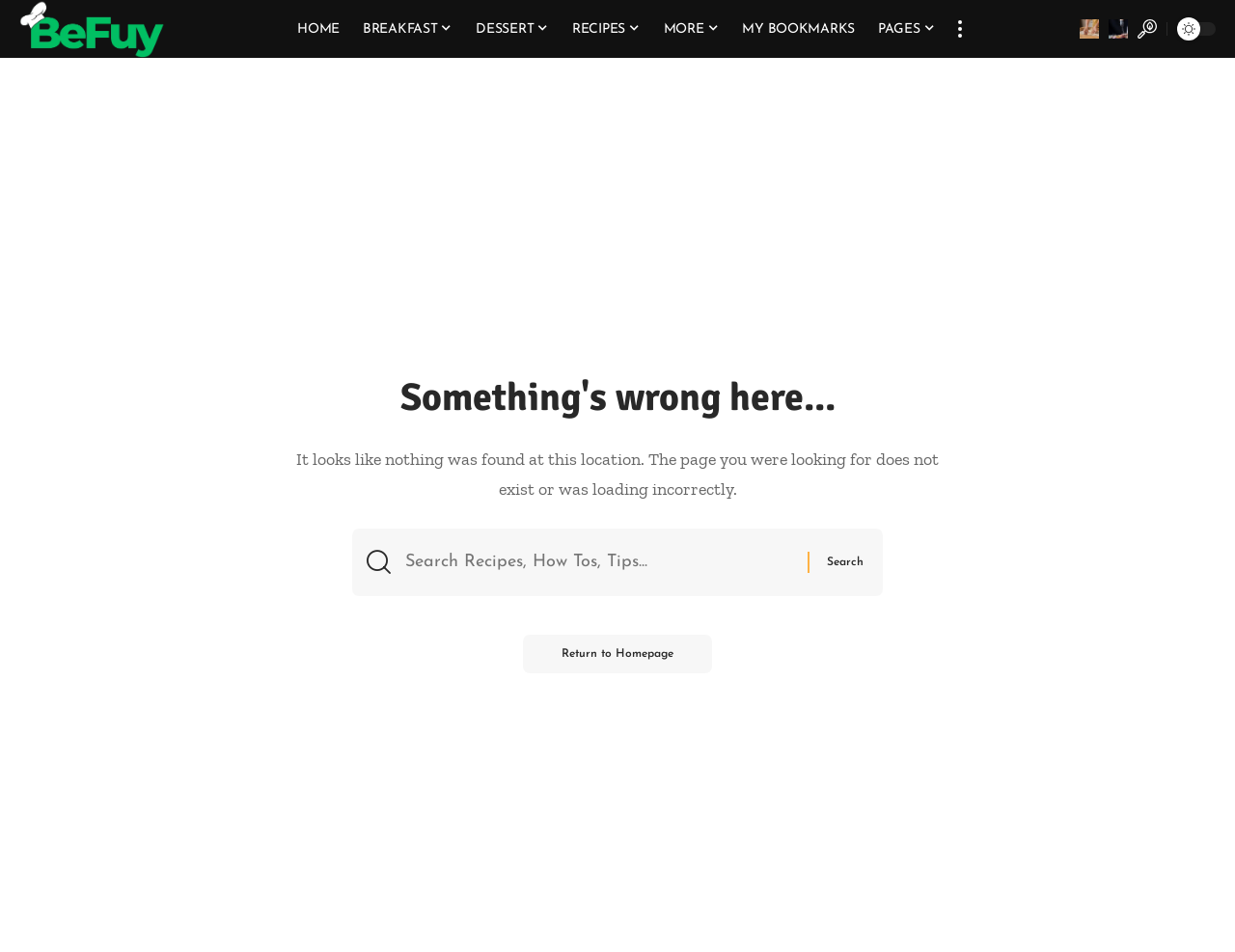Please determine the bounding box coordinates, formatted as (top-left x, top-left y, bottom-right x, bottom-right y), with all values as floating point numbers between 0 and 1. Identify the bounding box of the region described as: My Bookmarks

[0.592, 0.0, 0.702, 0.061]